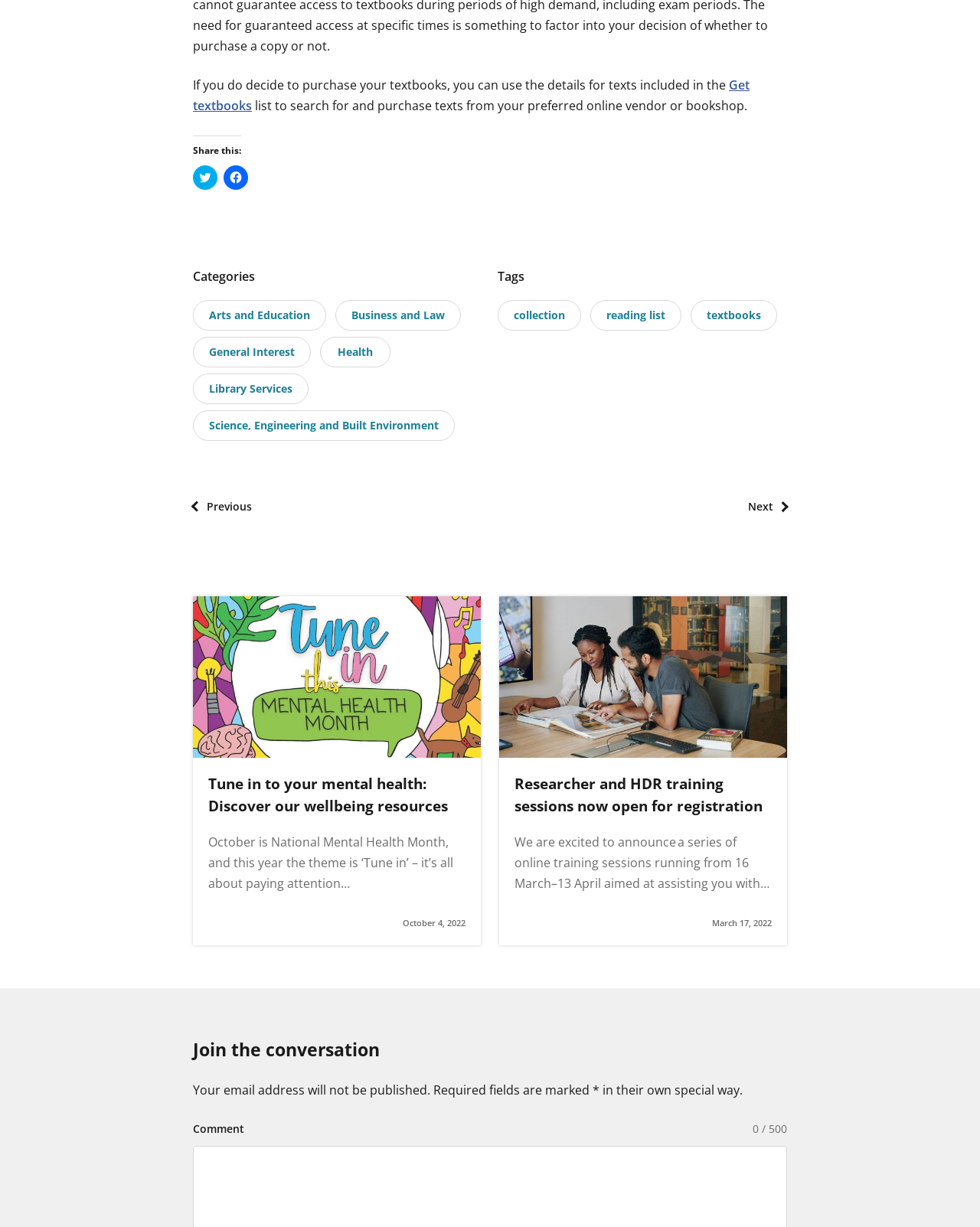How many characters can be entered in the comment field?
Look at the image and answer the question using a single word or phrase.

500